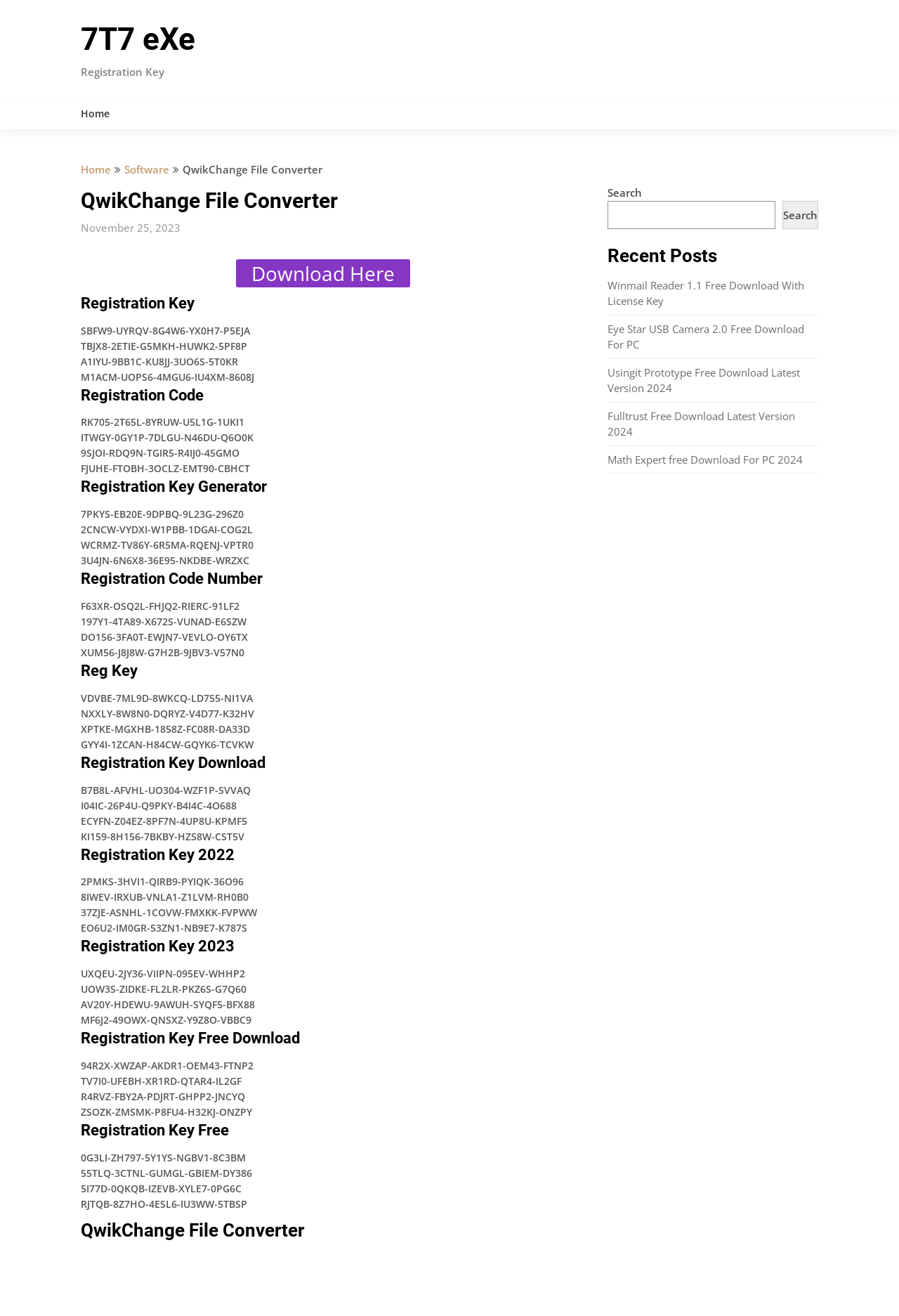Please locate the bounding box coordinates of the element that should be clicked to complete the given instruction: "Search for something".

[0.676, 0.153, 0.862, 0.174]